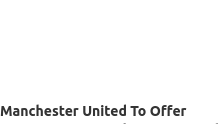Give a thorough caption for the picture.

The image appears in the context of a news article titled "Manchester United To Offer Donny Van De Beek In Swap Deal For 50 million rated AC Milan midfielder." This article discusses potential transfer moves involving Manchester United, focusing on the club's intentions to negotiate for a midfielder while potentially exchanging Donny Van De Beek. The image is likely related to the article, possibly featuring relevant content or visuals connecting to the transfer news, highlighting the dynamics and strategies of the team. The news also suggests significant interest in the player market and the evolving roster of Manchester United.